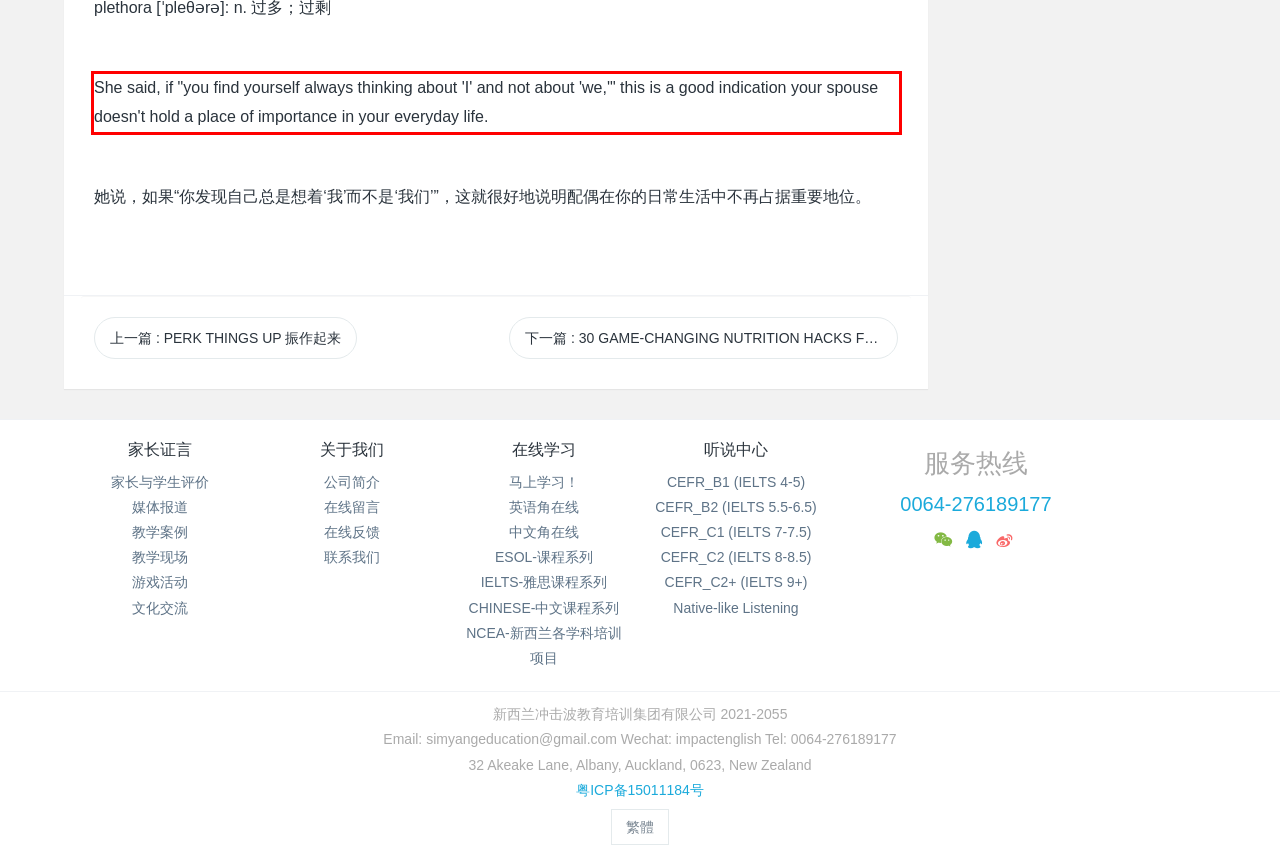View the screenshot of the webpage and identify the UI element surrounded by a red bounding box. Extract the text contained within this red bounding box.

She said, if "you find yourself always thinking about 'I' and not about 'we,'" this is a good indication your spouse doesn't hold a place of importance in your everyday life.